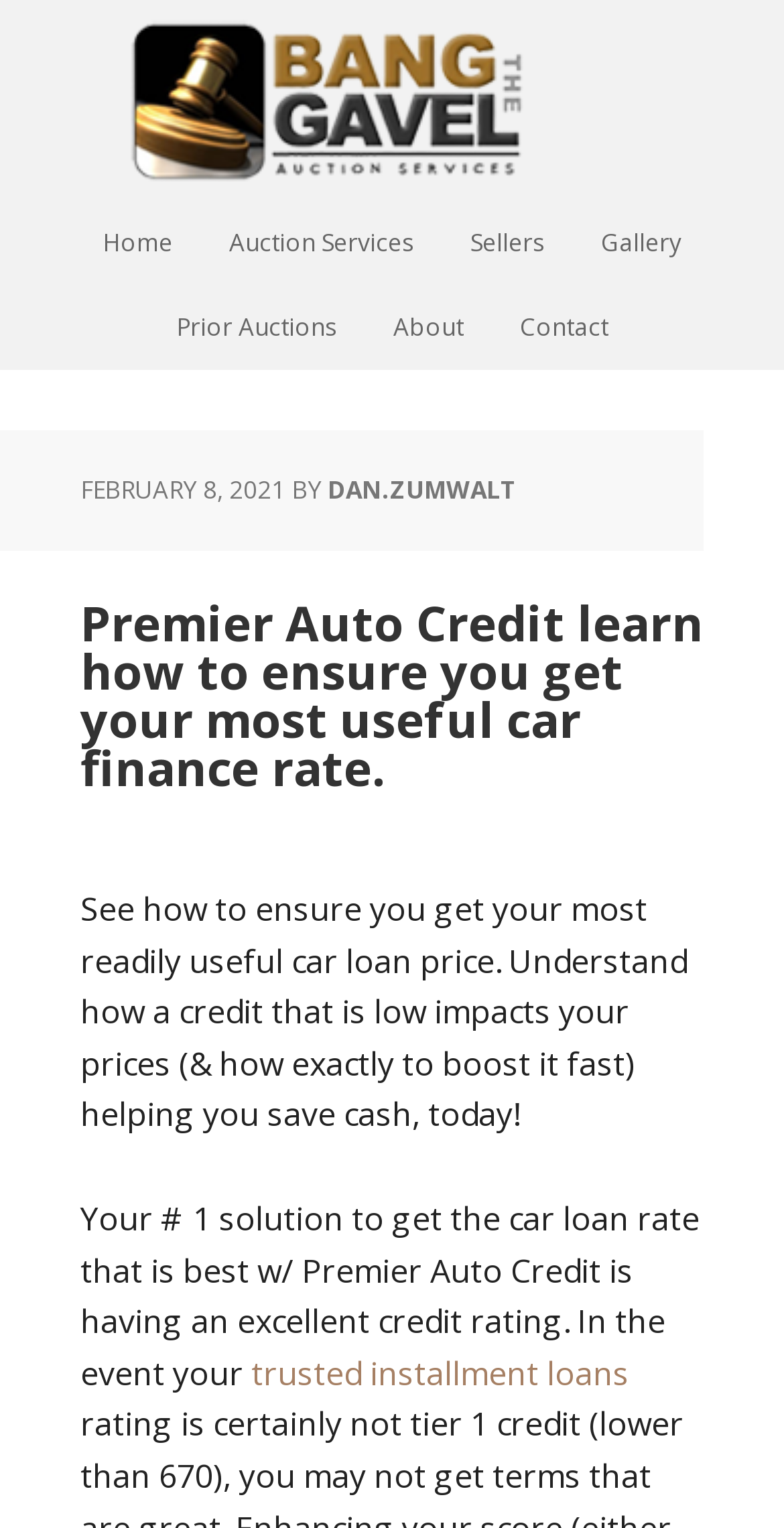What is the purpose of Premier Auto Credit?
Please provide a single word or phrase as the answer based on the screenshot.

To get the best car loan rate